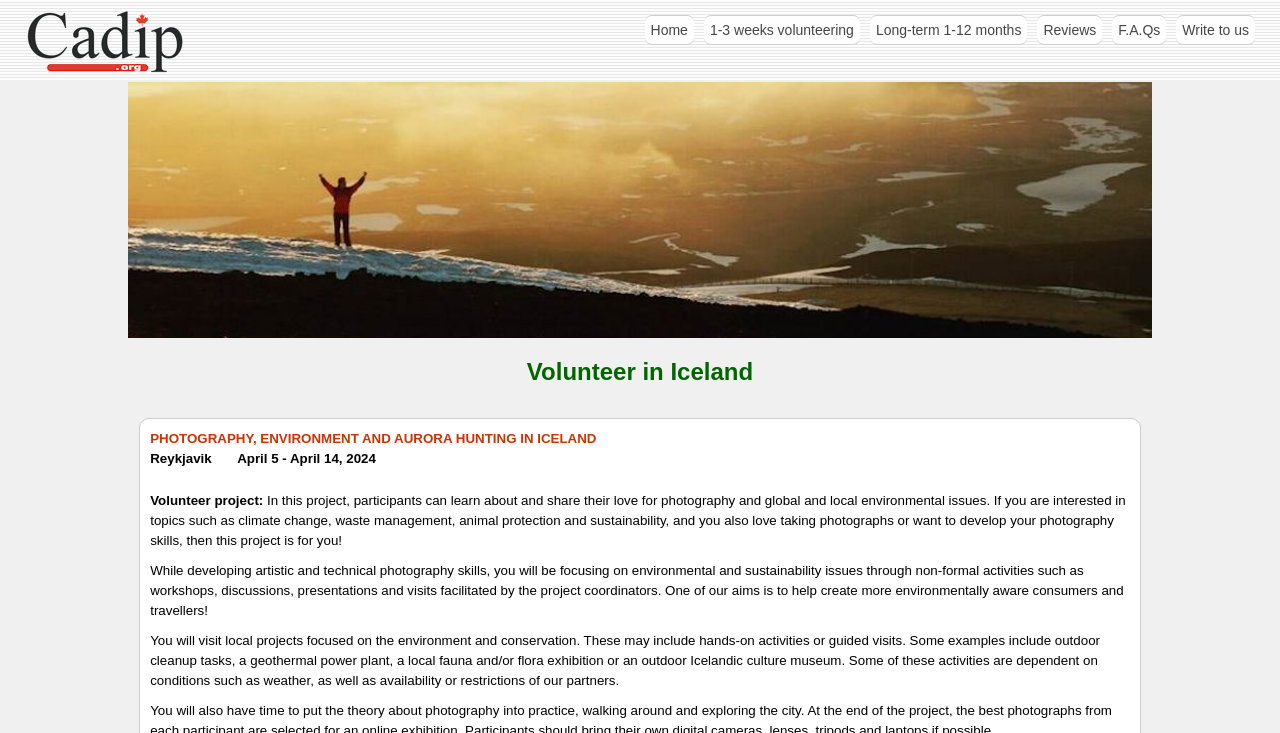Calculate the bounding box coordinates of the UI element given the description: "parent_node: Home".

[0.004, 0.007, 0.16, 0.102]